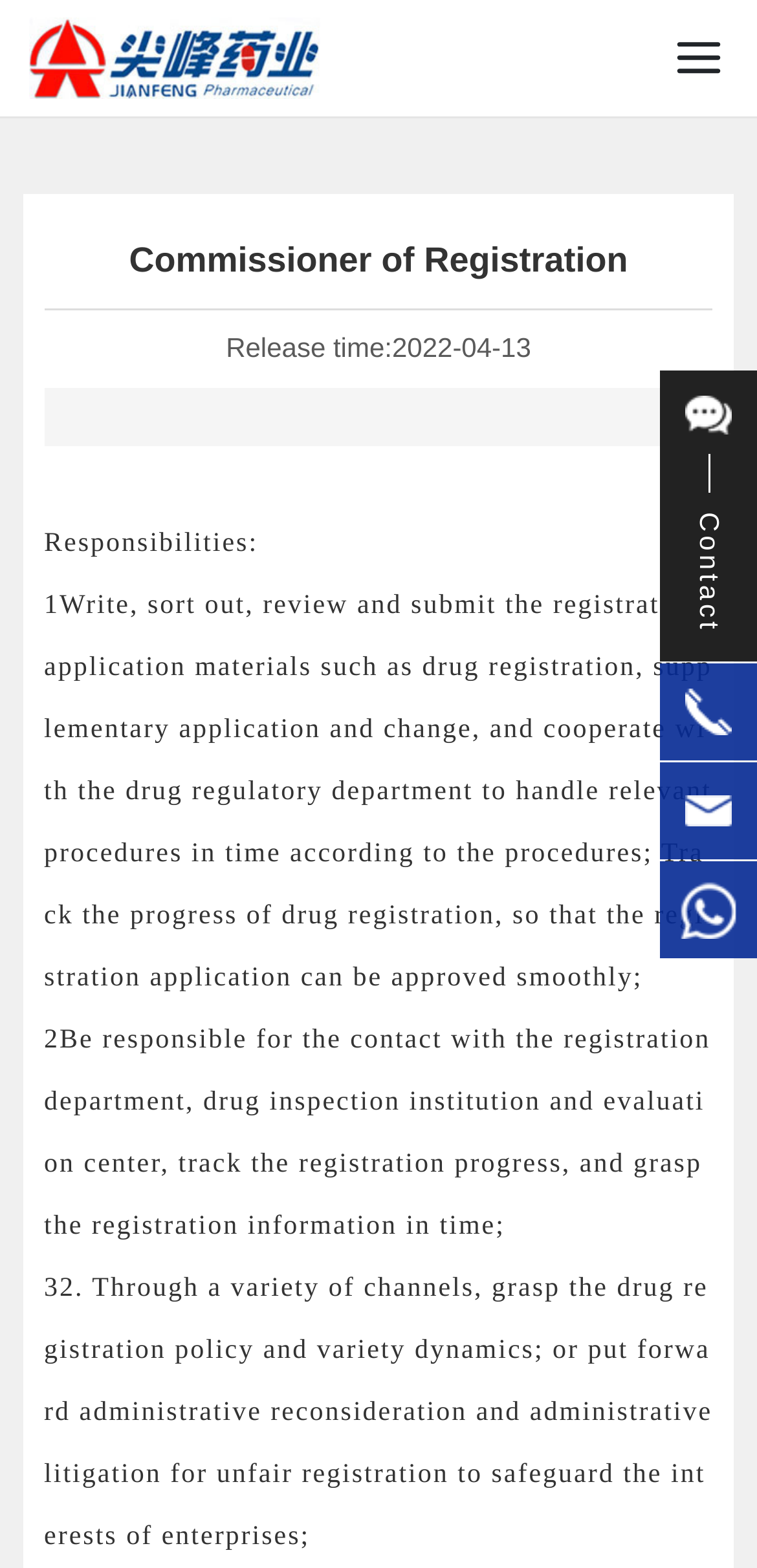How many images are there on the webpage?
Please describe in detail the information shown in the image to answer the question.

There are five images on the webpage, including the logo 'JIANFENG' at the top, an image at the top-right corner, and three images at the bottom-right corner, all of which have the same 'JIANFENG' logo.